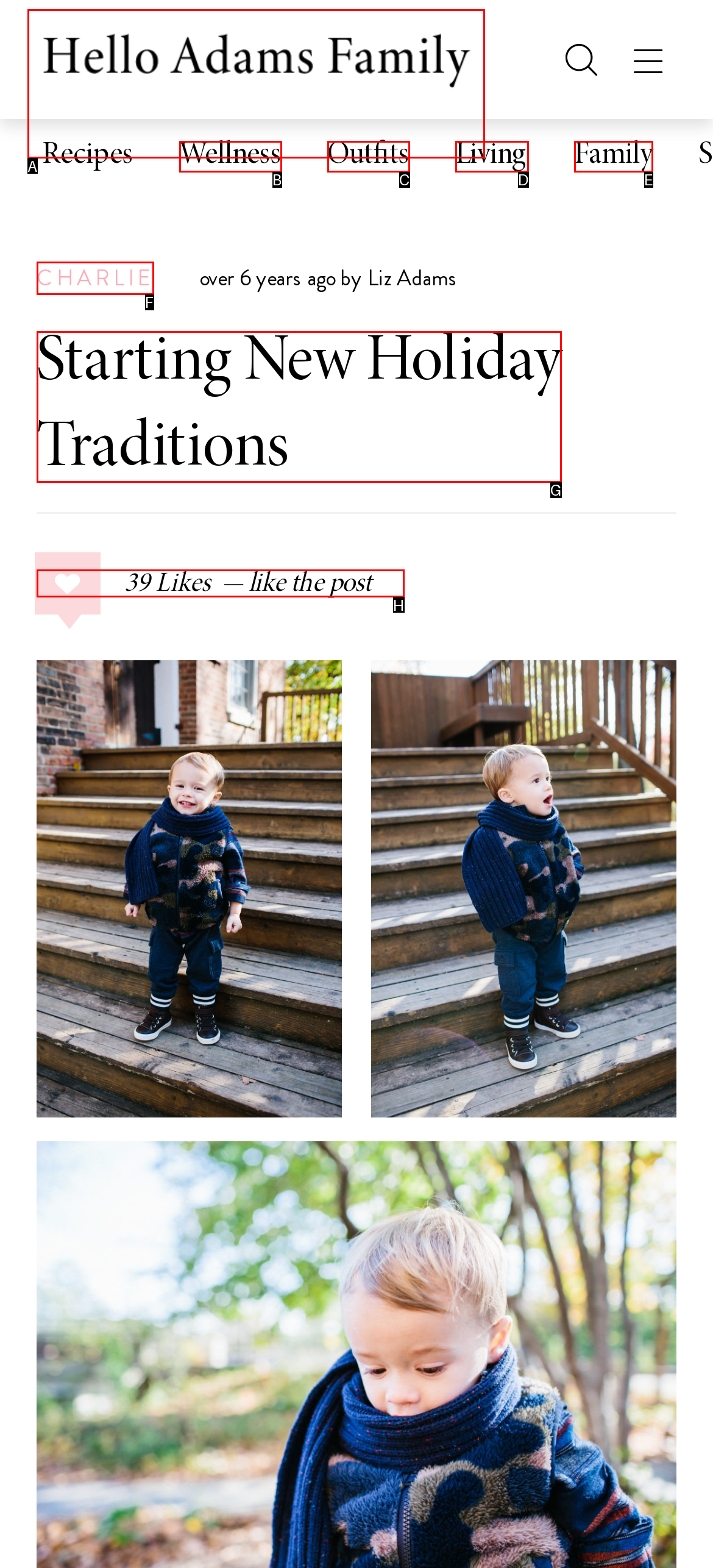Identify the option that corresponds to the description: Charlie. Provide only the letter of the option directly.

F